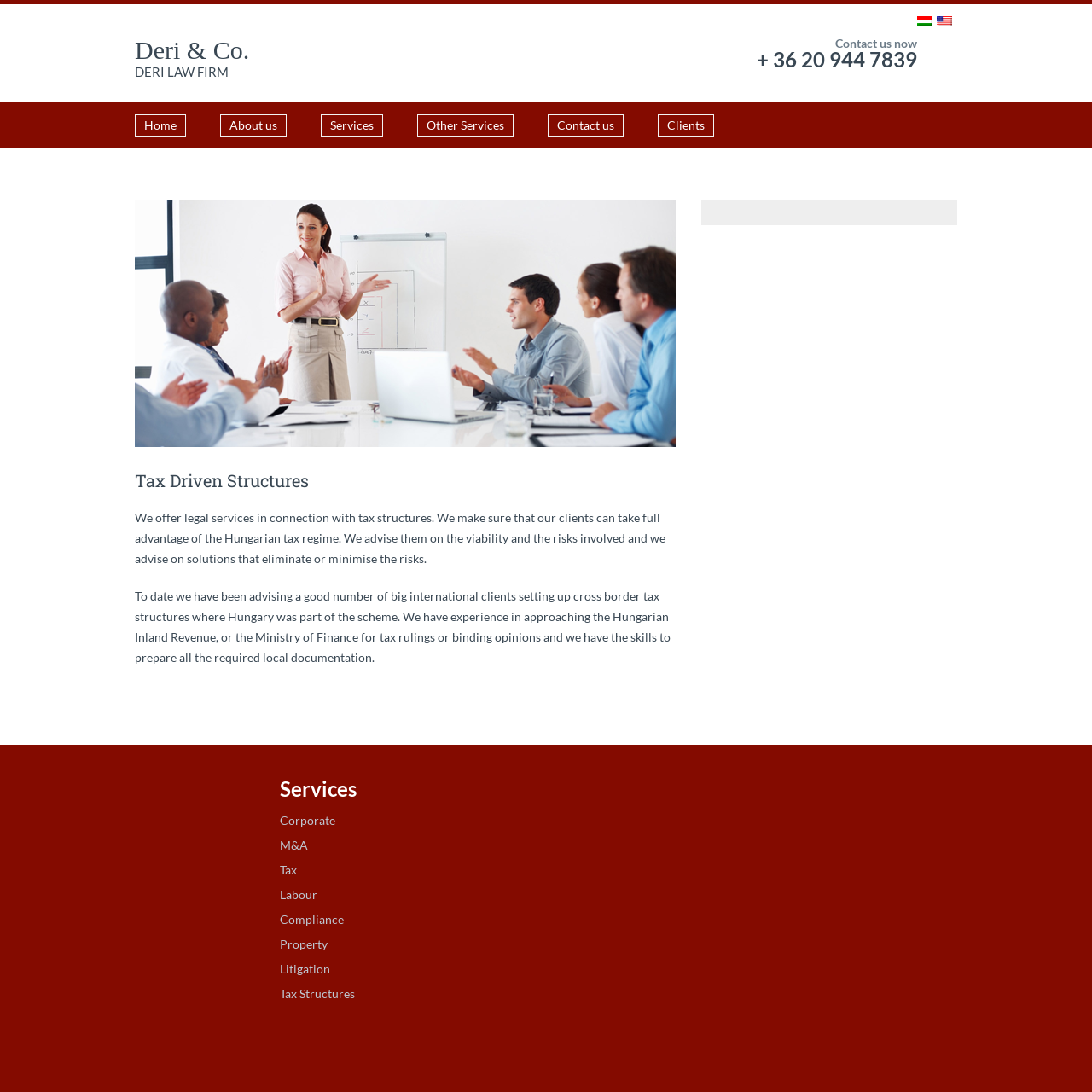Please locate the bounding box coordinates of the element that needs to be clicked to achieve the following instruction: "Click on the Tax Structures link". The coordinates should be four float numbers between 0 and 1, i.e., [left, top, right, bottom].

[0.256, 0.903, 0.325, 0.916]